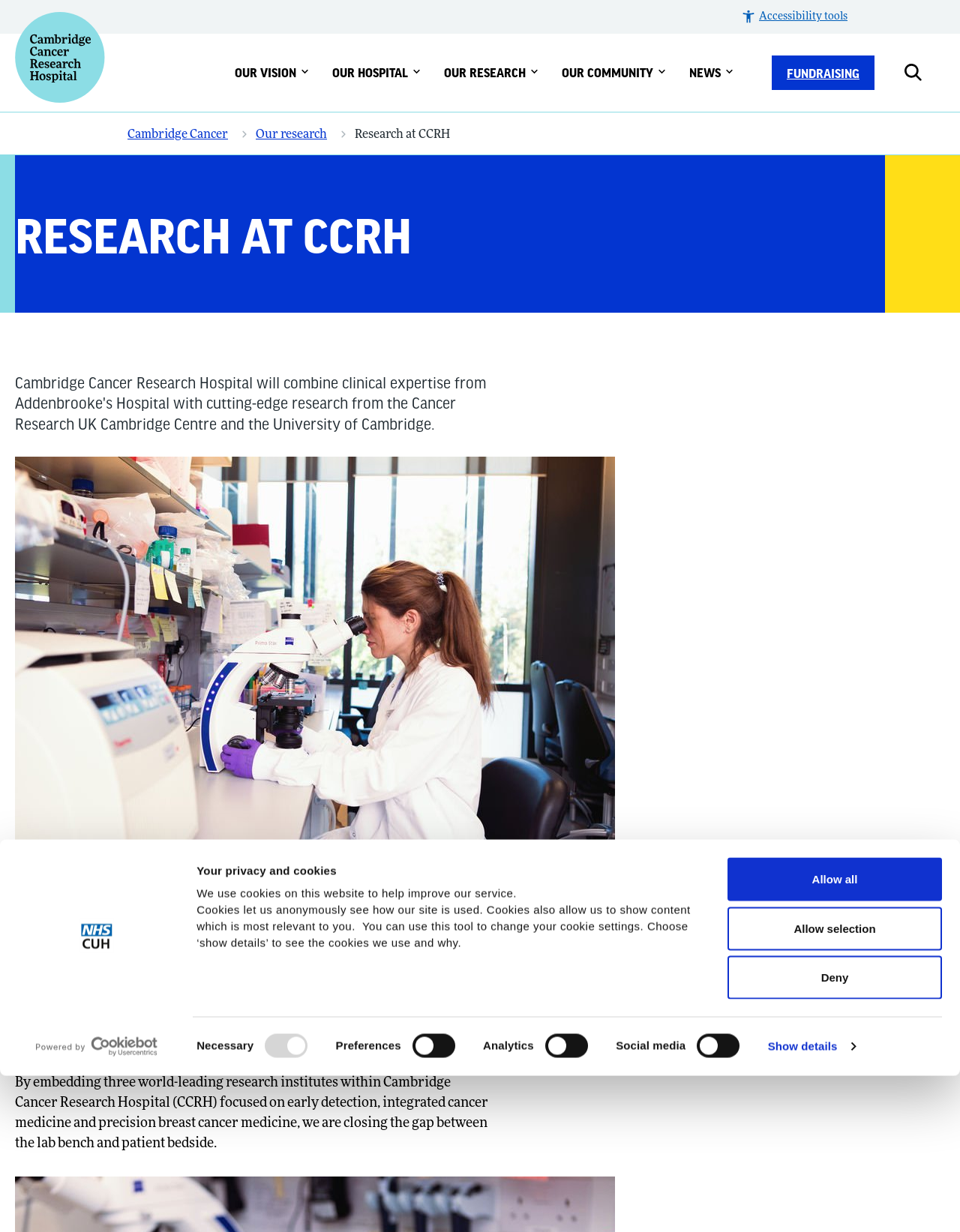What is the relationship between the laboratory and the clinic?
Please analyze the image and answer the question with as much detail as possible.

I found the answer by reading the text that says 'By working together across different disciplines, we are breaking down barriers between the laboratory and the clinic, enabling patients to benefit from the latest innovations in cancer science.' This suggests that the hospital is trying to bridge the gap between research and patient care by breaking down barriers between the laboratory and the clinic.